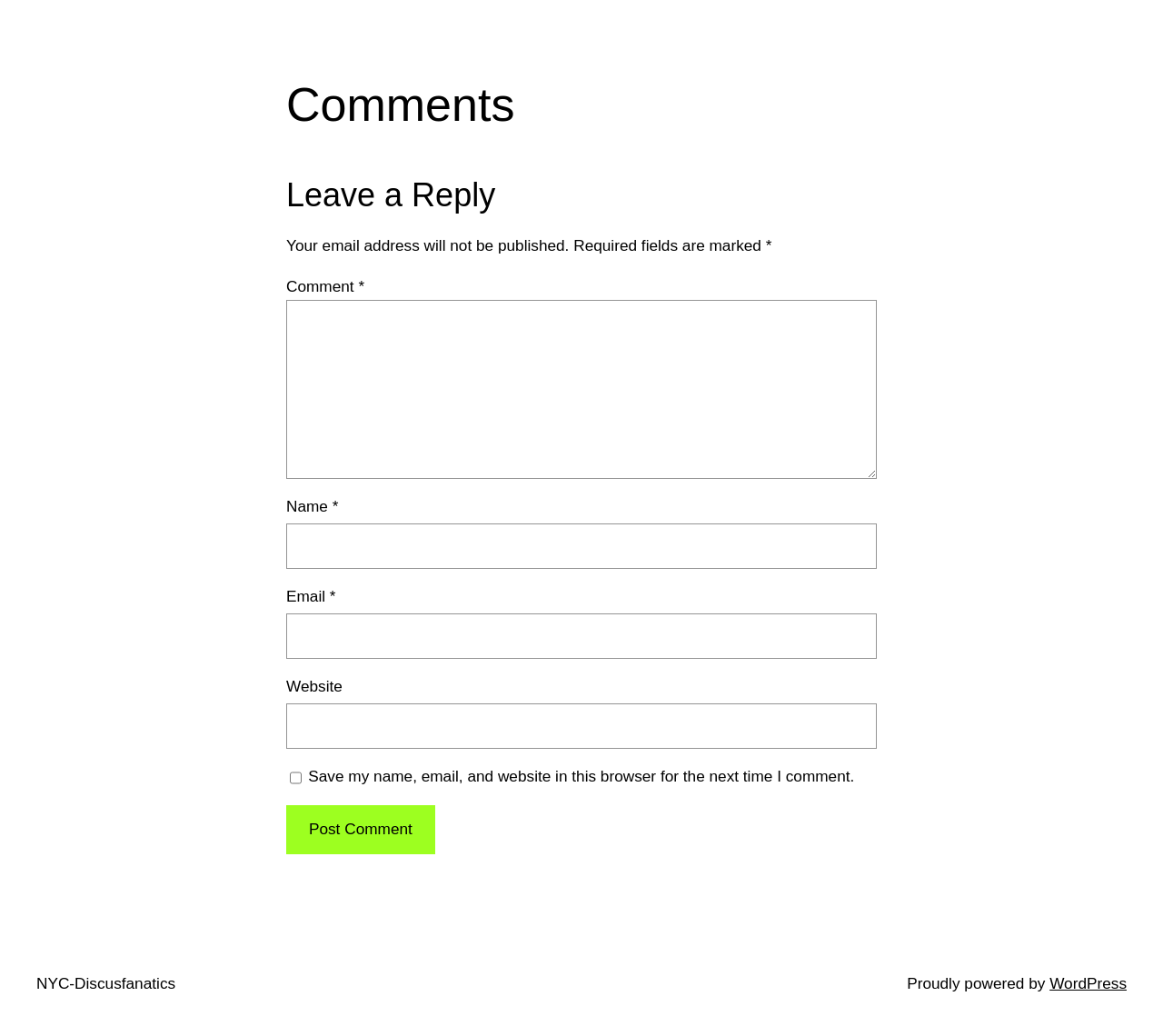Provide a brief response using a word or short phrase to this question:
What is the purpose of the 'Name' and 'Email' text boxes?

Provide user information